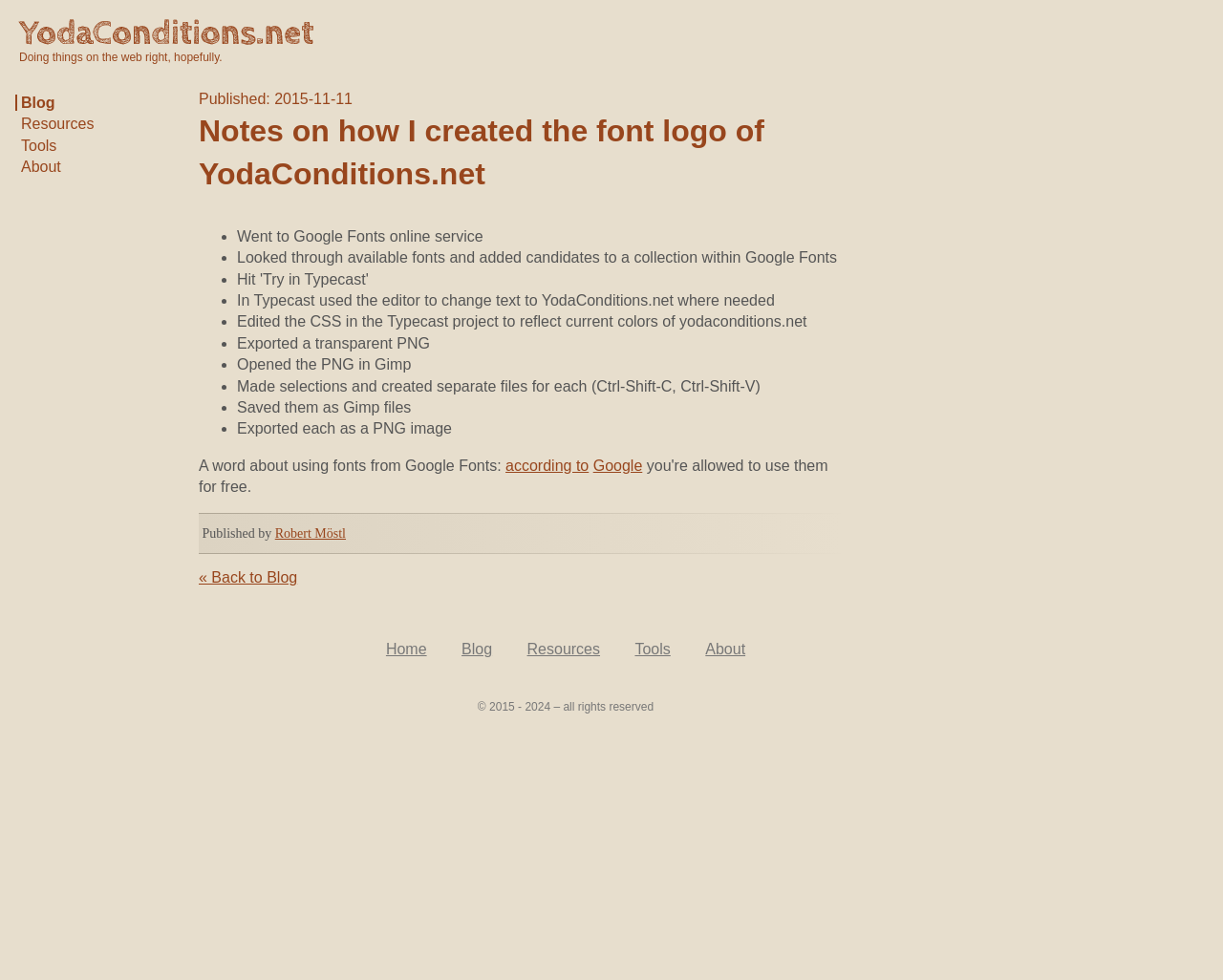Find the bounding box of the UI element described as follows: "About".

[0.012, 0.162, 0.05, 0.178]